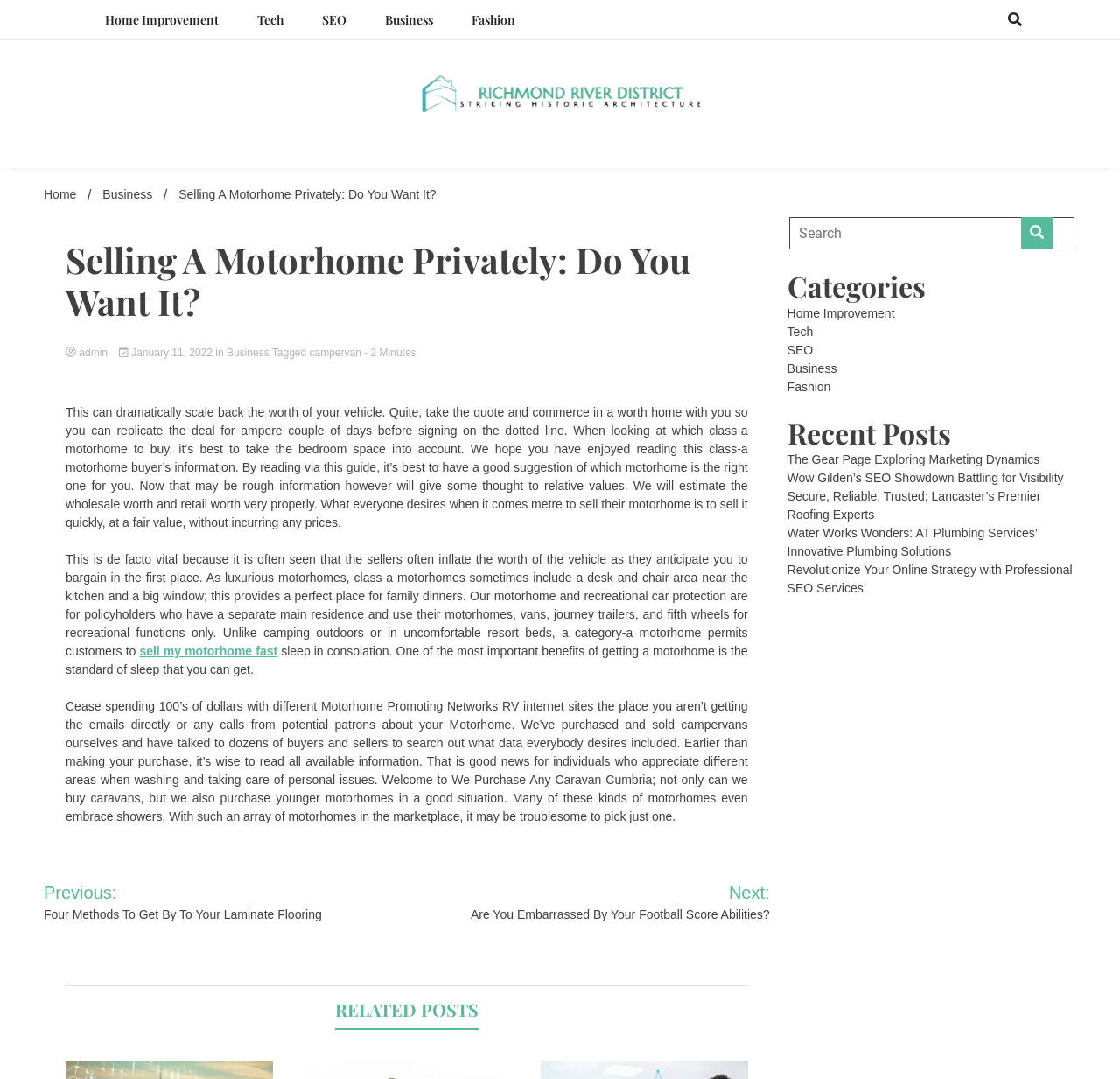Determine the bounding box coordinates (top-left x, top-left y, bottom-right x, bottom-right y) of the UI element described in the following text: admin

[0.059, 0.32, 0.668, 0.333]